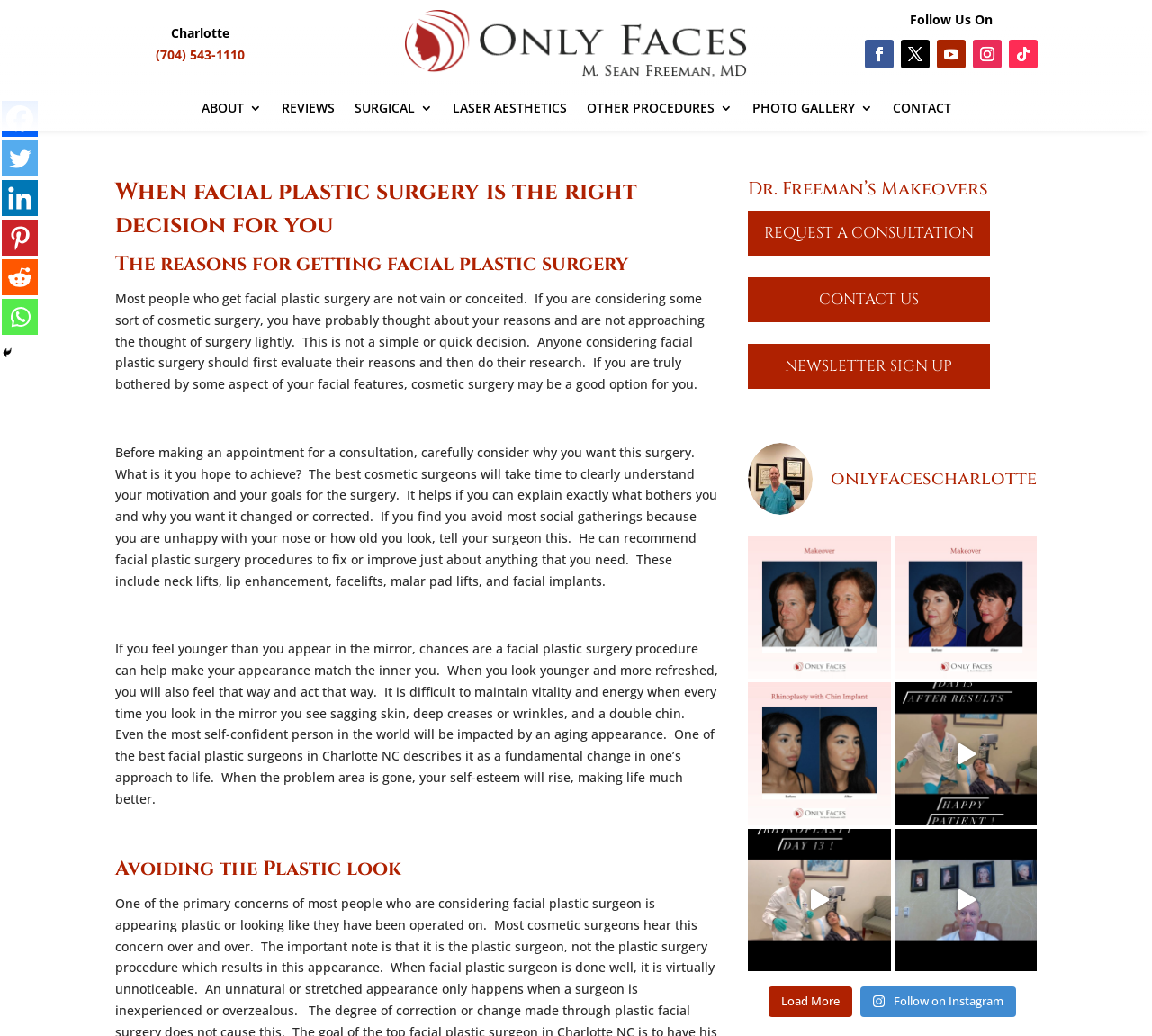What is the topic of the heading 'When facial plastic surgery is the right decision for you'?
Refer to the image and provide a one-word or short phrase answer.

Facial plastic surgery decision